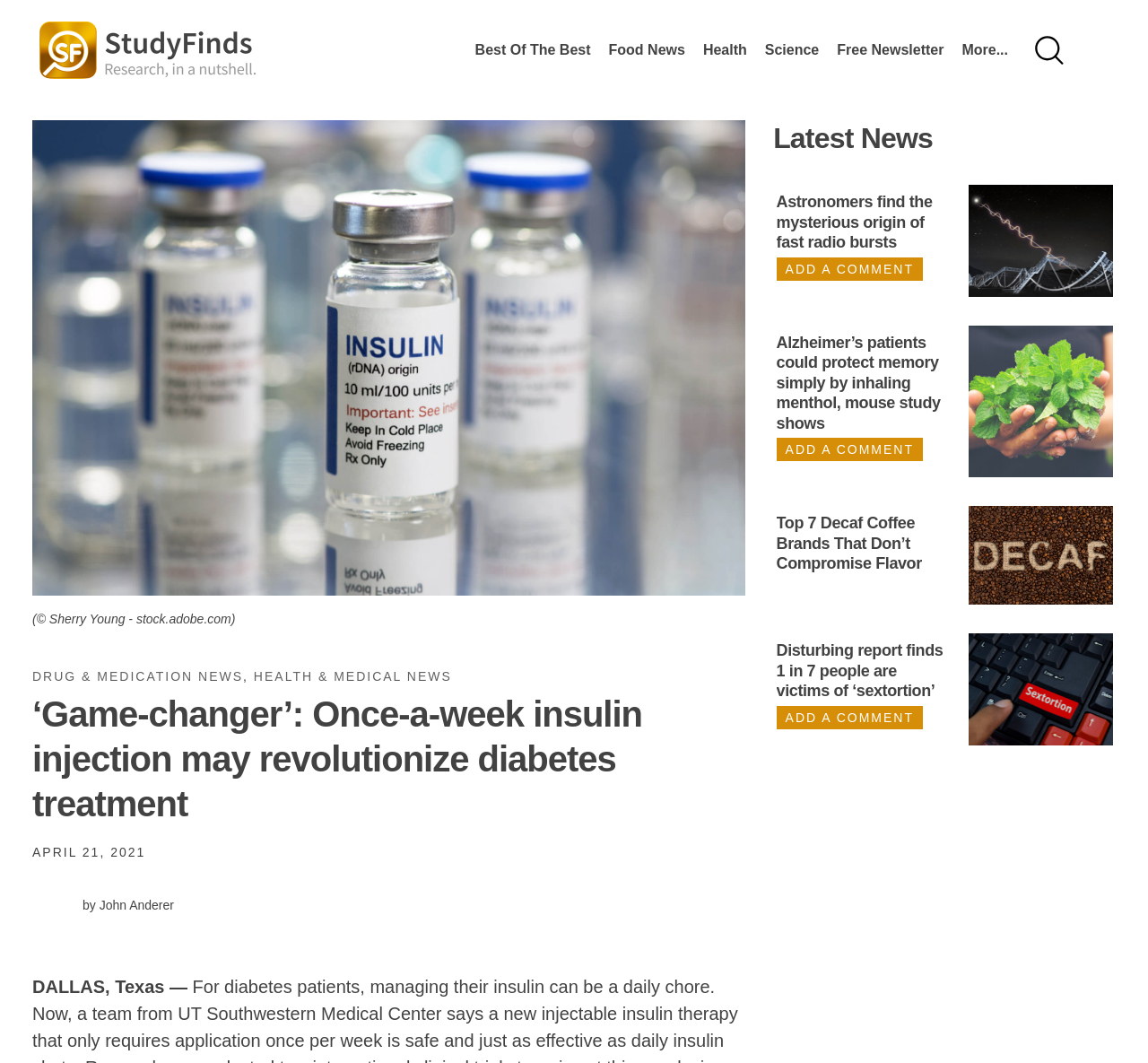Determine the coordinates of the bounding box for the clickable area needed to execute this instruction: "Read 'Game-changer': Once-a-week insulin injection may revolutionize diabetes treatment".

[0.028, 0.651, 0.649, 0.777]